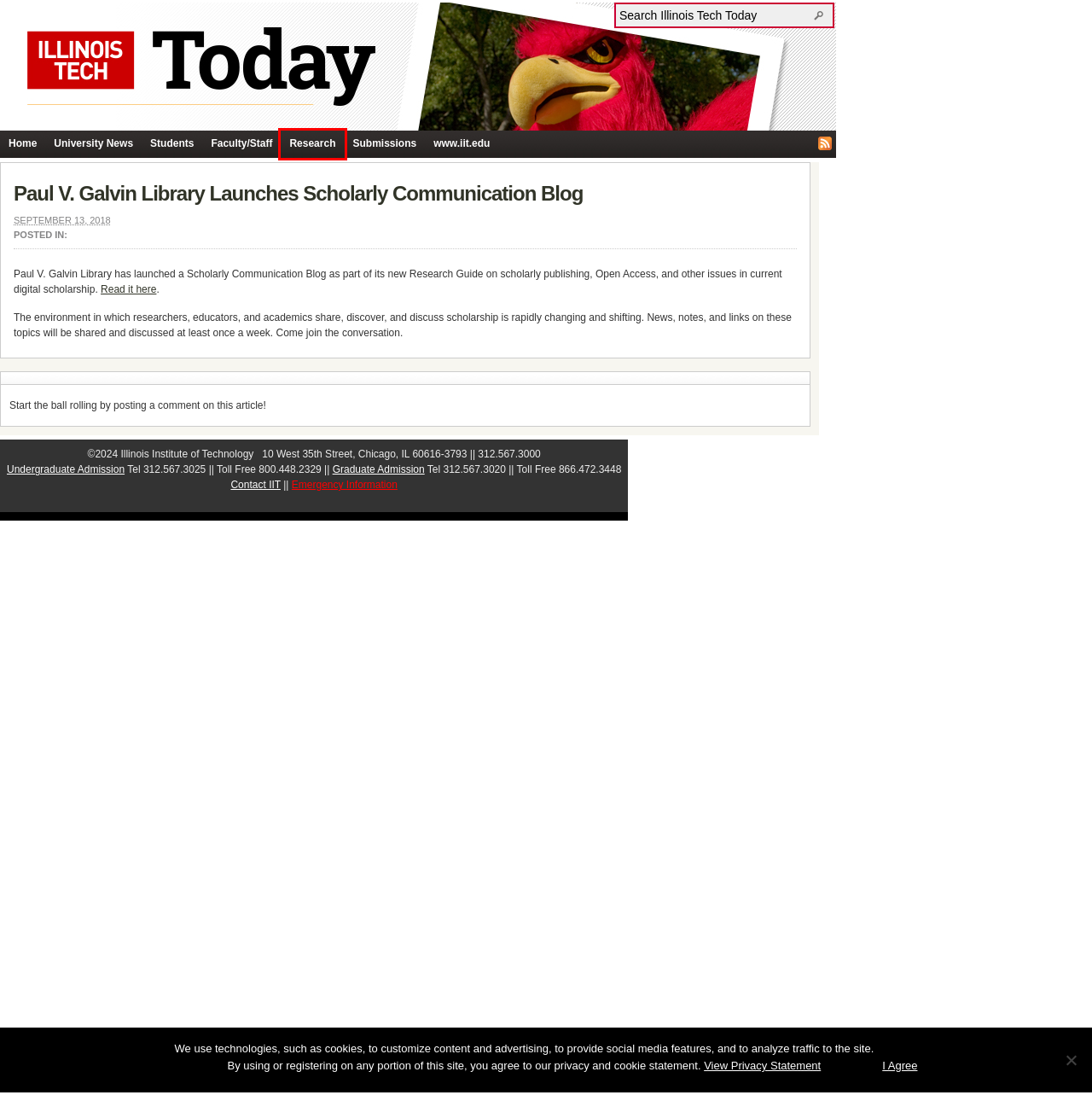Analyze the webpage screenshot with a red bounding box highlighting a UI element. Select the description that best matches the new webpage after clicking the highlighted element. Here are the options:
A. Submissions
B. Illinois Tech Today | Faculty/Staff
C. Graduate Admission | Illinois Institute of Technology
D. Illinois Tech Today | Research
E. Blog - Scholarly Communications - LibGuides at Illinois Institute of Technology
F. Illinois Tech Today | News and Information for Illinois Institute of Technology
G. Illinois Tech Today | Students
H. Illinois Tech Today

D